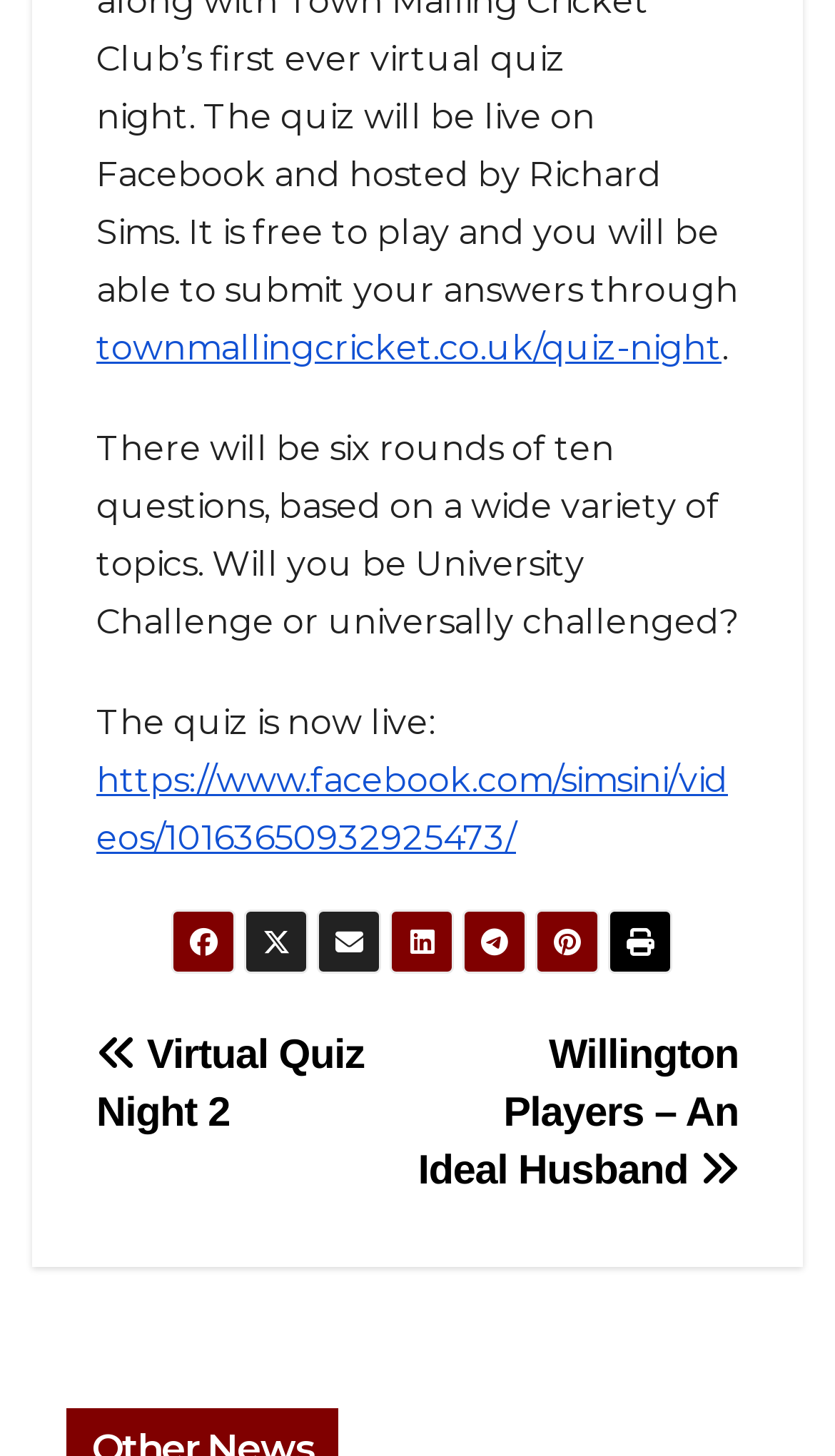How many rounds are there in the quiz?
Your answer should be a single word or phrase derived from the screenshot.

Six